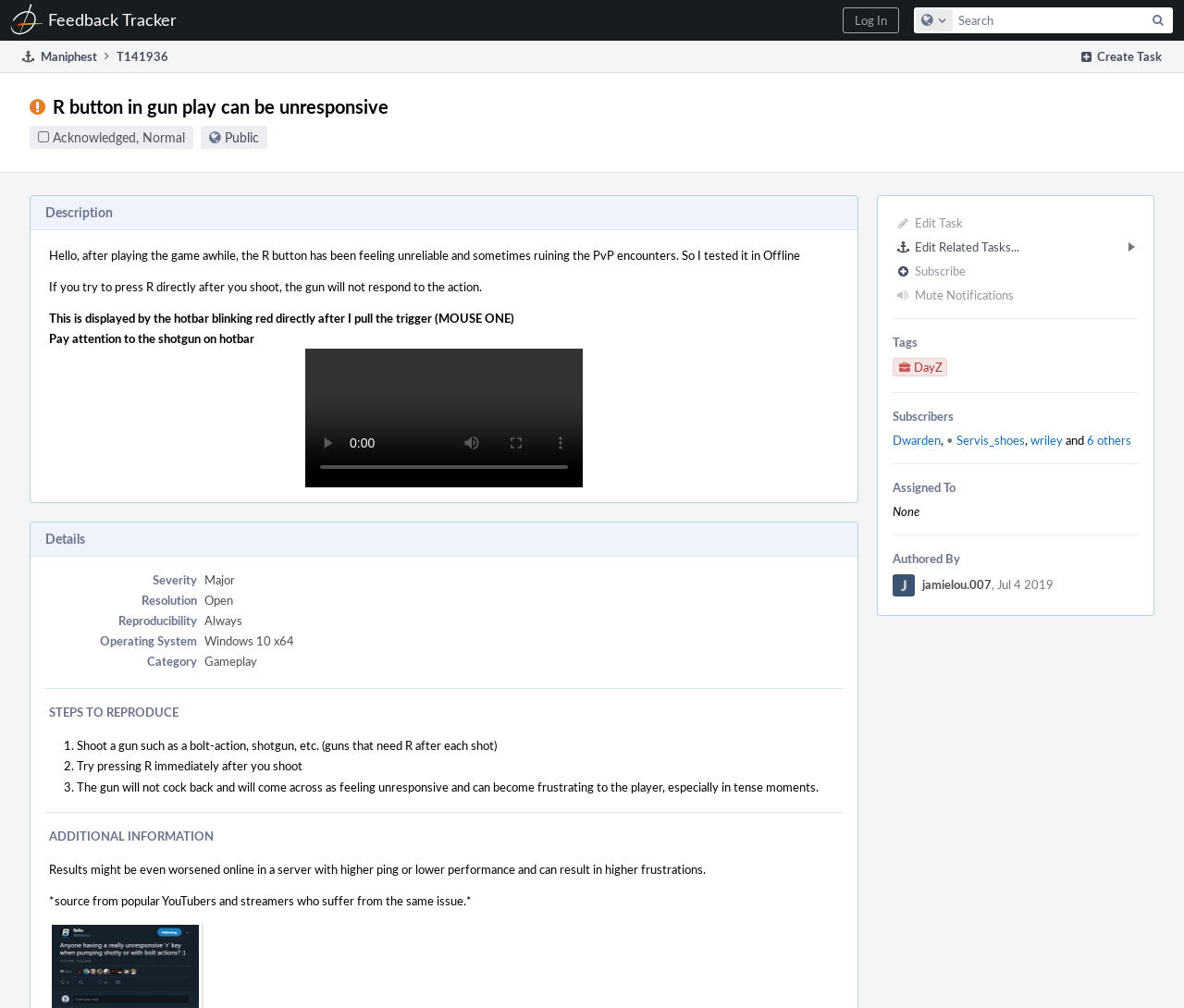Provide an in-depth caption for the contents of the webpage.

This webpage appears to be a task or issue tracking page, specifically focused on a problem with the R button in a game, DayZ, where it can become unresponsive during gameplay. 

At the top of the page, there is a navigation section with links to "Home", "Feedback Tracker", and "Create Task". There is also a search bar and a button to configure global search. On the right side, there are buttons to log in and a link to "Maniphest".

Below the navigation section, the page displays the task title "R button in gun play can be unresponsive" with a heading that indicates the task is acknowledged and has a normal priority. There are links to edit the task, edit related tasks, subscribe, and mute notifications.

The main content of the page is divided into several sections. The first section is the task description, which explains the issue with the R button and how it affects gameplay. There is also a video embedded in this section, but it is currently disabled.

The next section is labeled "Details" and contains a list of task details, including severity, resolution, reproducibility, operating system, and category. 

Following the details section, there is a section labeled "STEPS TO REPRODUCE" that outlines the steps to reproduce the issue, including shooting a gun, trying to press R immediately after shooting, and observing the unresponsive behavior.

The final section is labeled "ADDITIONAL INFORMATION" and provides additional context and potential implications of the issue, including how it may be exacerbated in online gameplay with higher ping or lower performance.